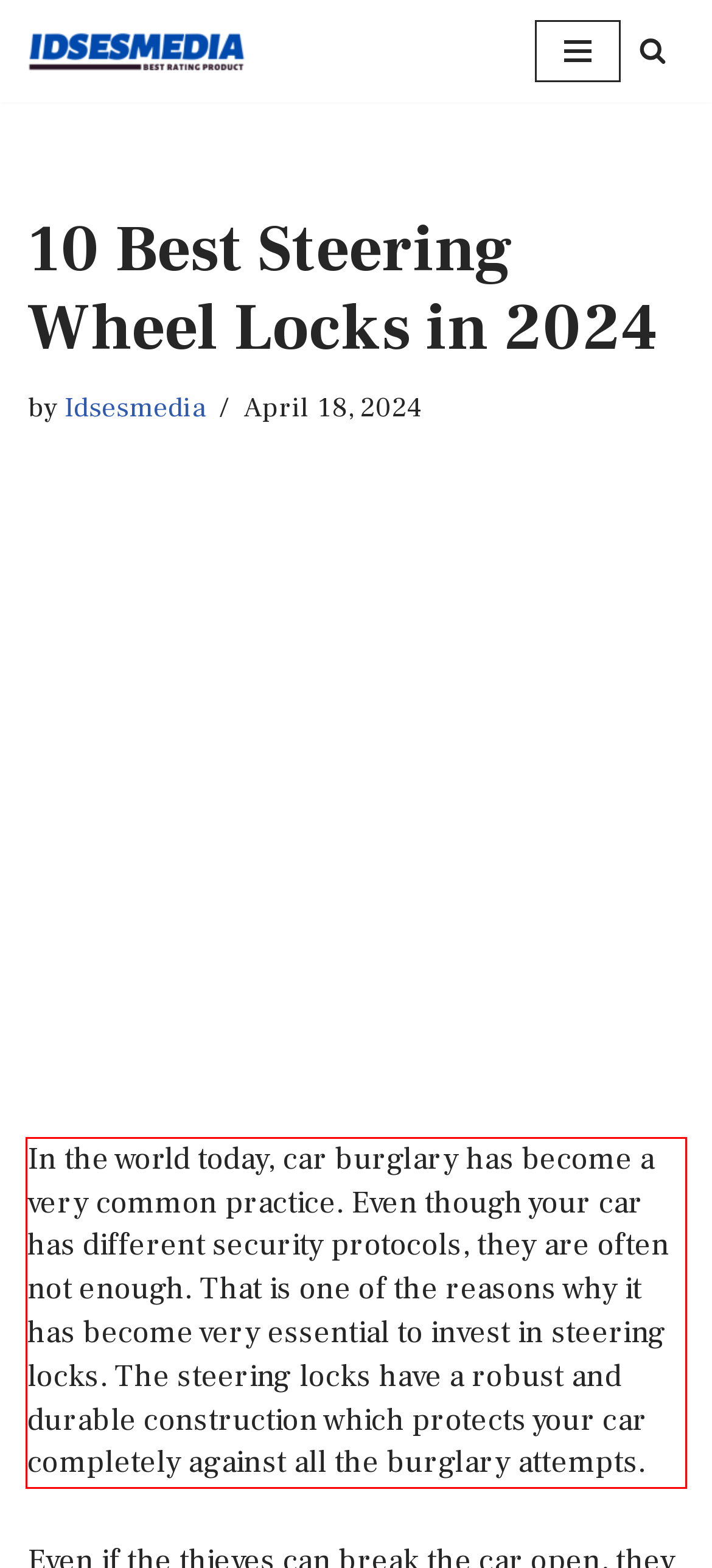Analyze the webpage screenshot and use OCR to recognize the text content in the red bounding box.

In the world today, car burglary has become a very common practice. Even though your car has different security protocols, they are often not enough. That is one of the reasons why it has become very essential to invest in steering locks. The steering locks have a robust and durable construction which protects your car completely against all the burglary attempts.